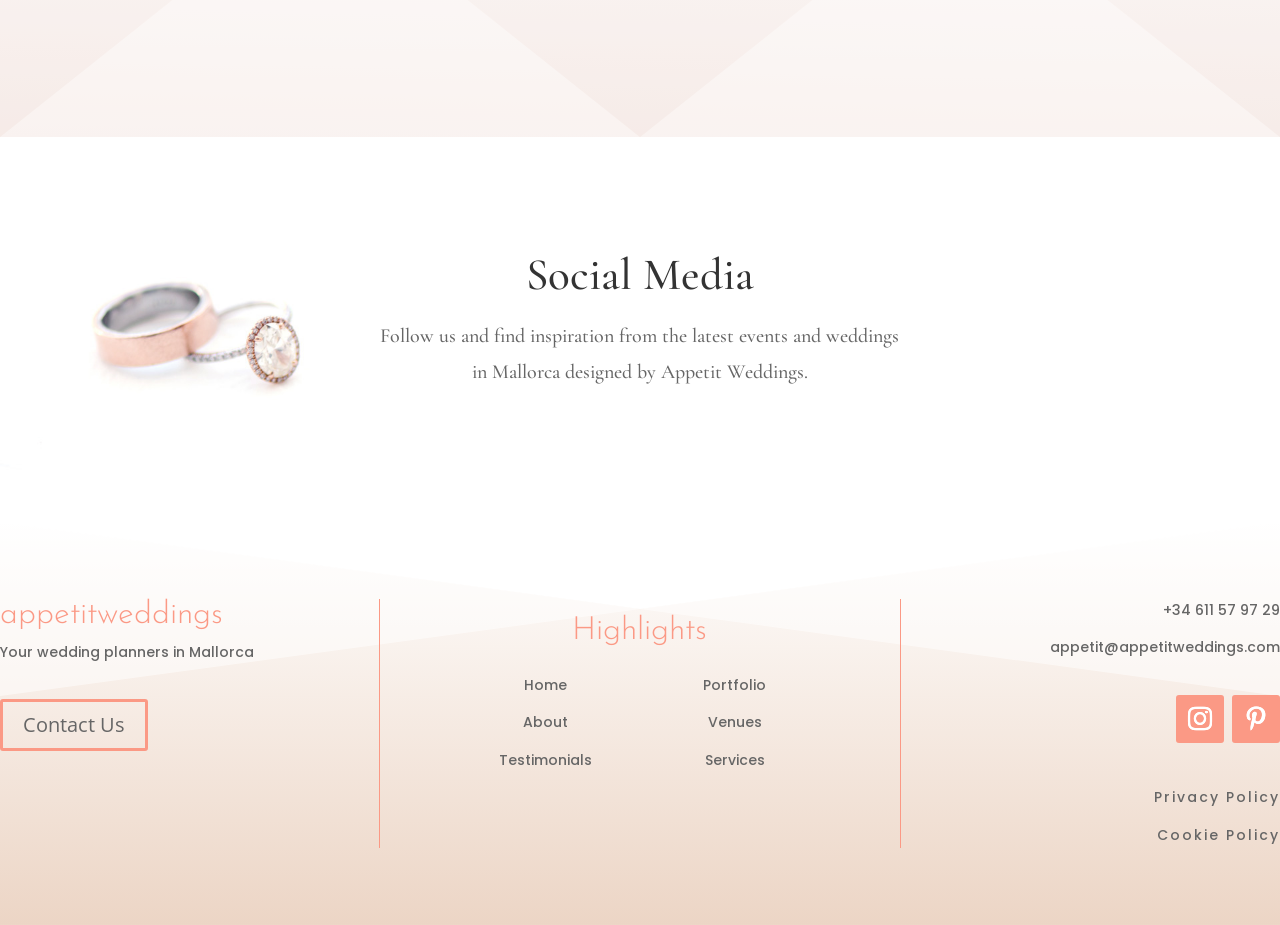Can you give a detailed response to the following question using the information from the image? What is the email address of Appetit Weddings?

The email address of Appetit Weddings can be found at the bottom right corner of the webpage, which is 'appetit@appetitweddings.com'.